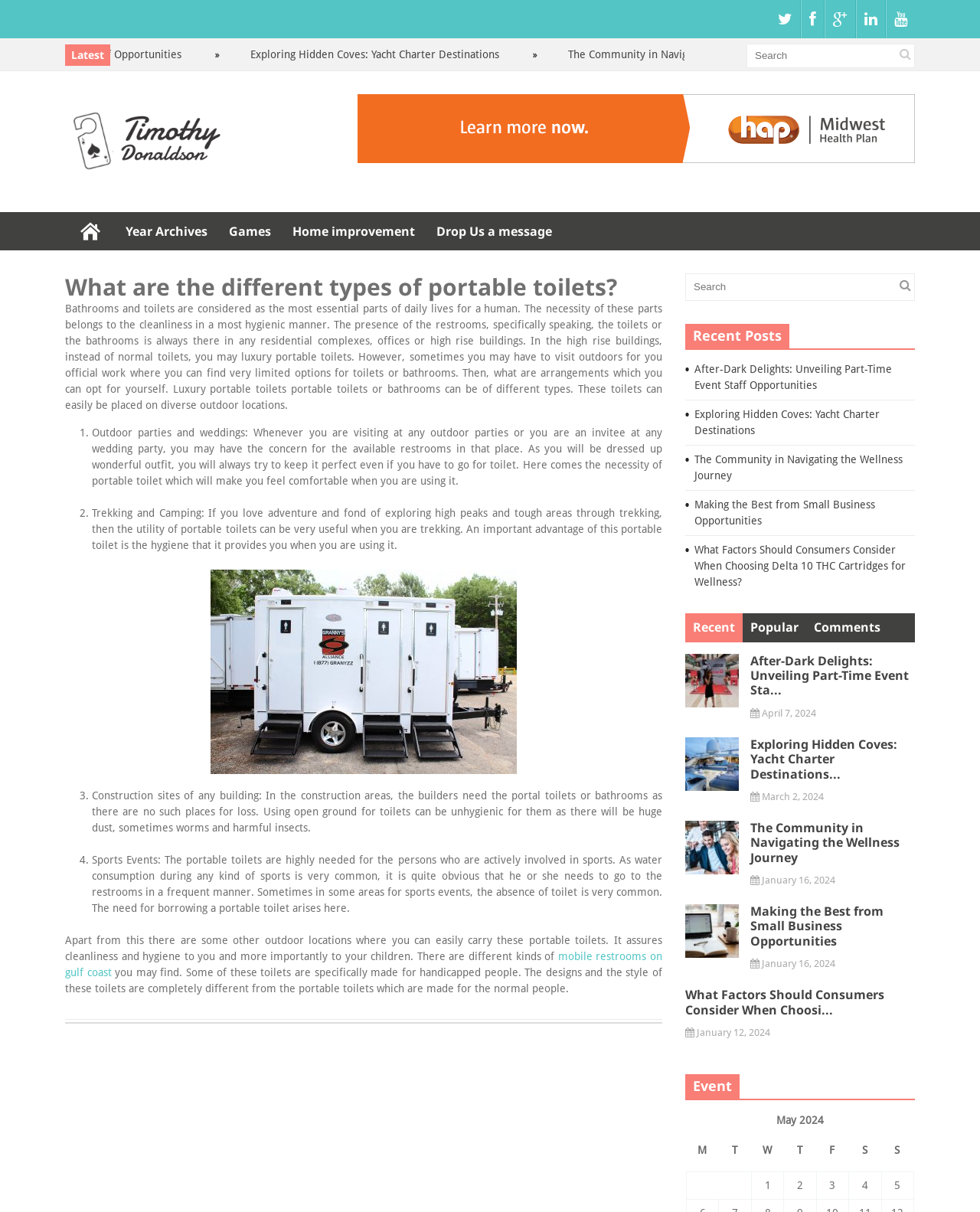Can you provide the bounding box coordinates for the element that should be clicked to implement the instruction: "Read the article about portable toilets"?

[0.066, 0.226, 0.676, 0.832]